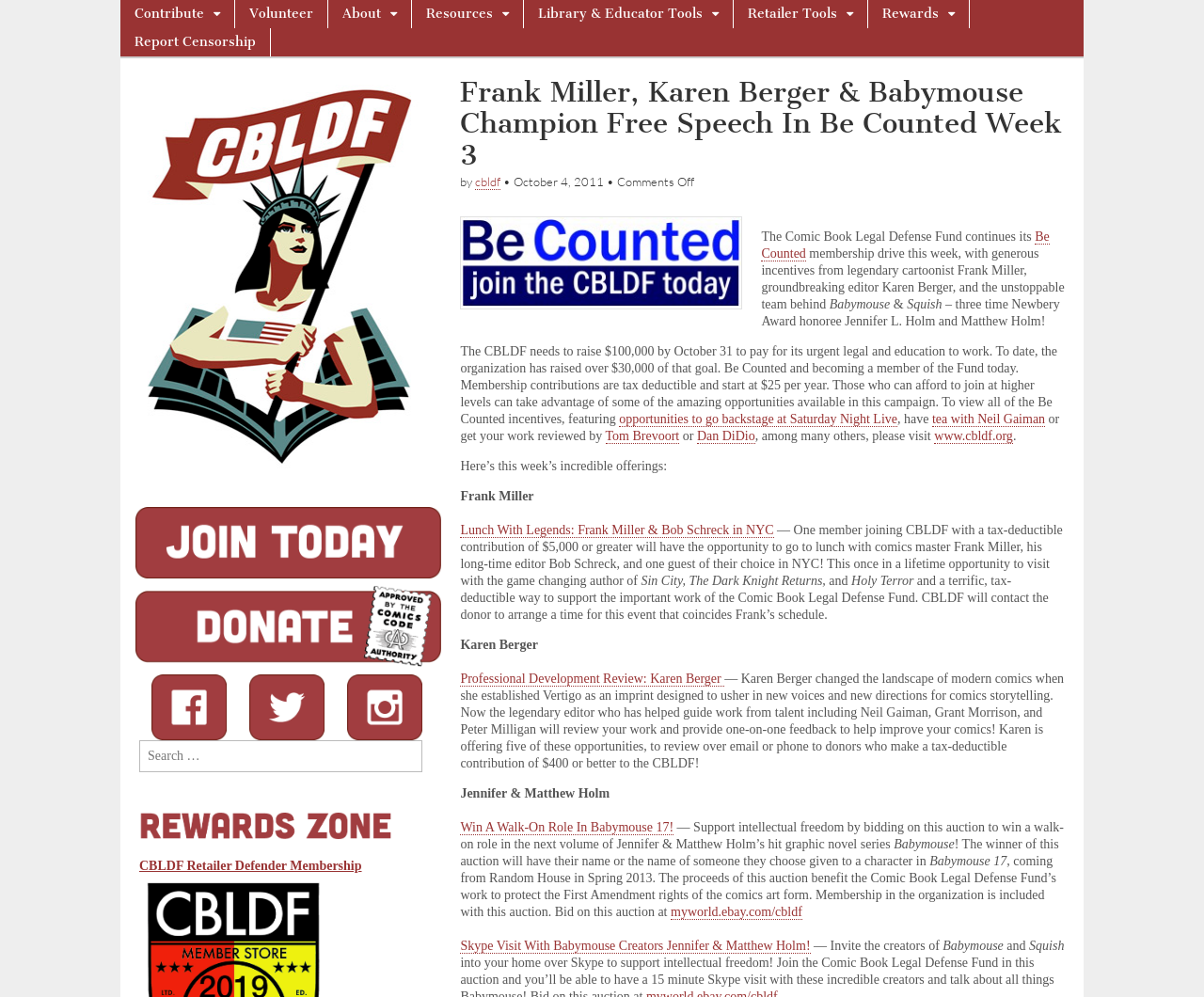Based on the element description Motorcycle upgrade hub matters., identify the bounding box of the UI element in the given webpage screenshot. The coordinates should be in the format (top-left x, top-left y, bottom-right x, bottom-right y) and must be between 0 and 1.

None